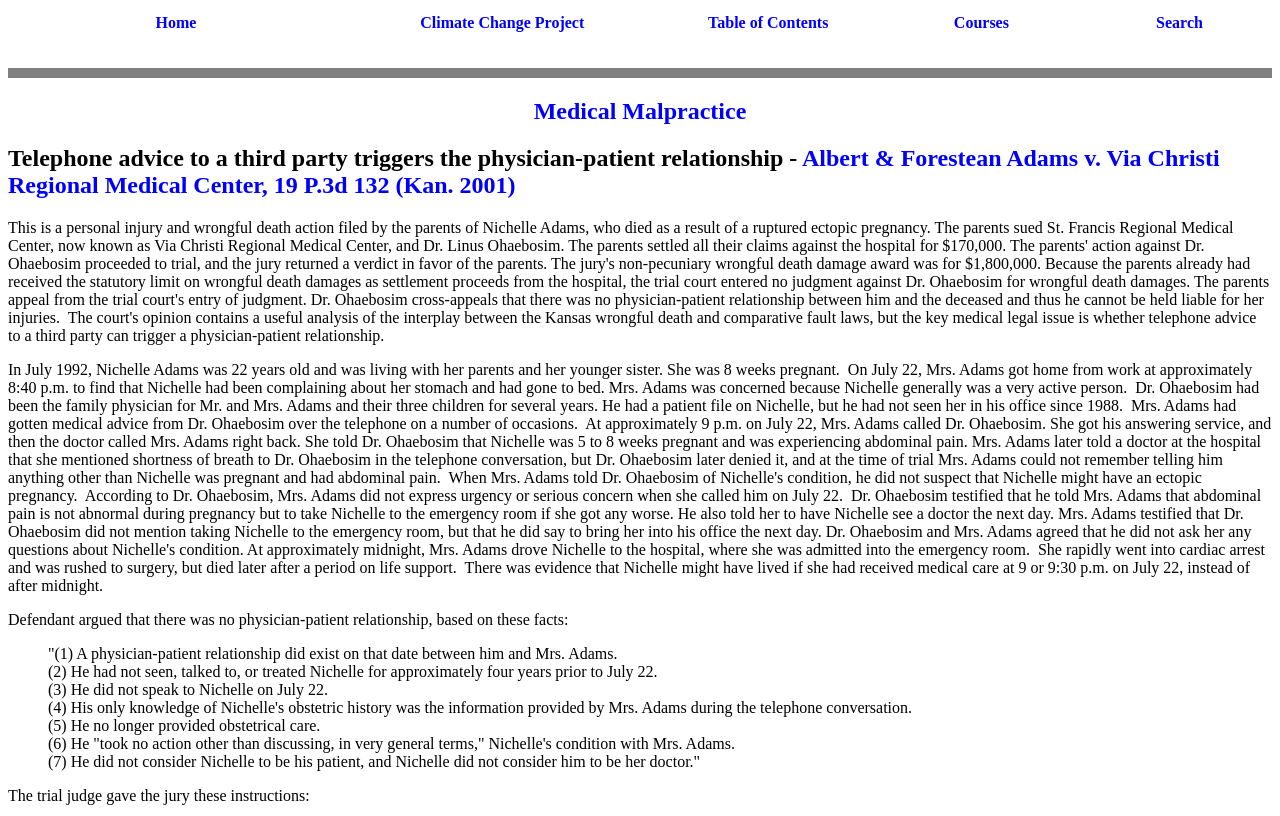How many points did the defendant argue about the physician-patient relationship?
Look at the screenshot and respond with a single word or phrase.

7